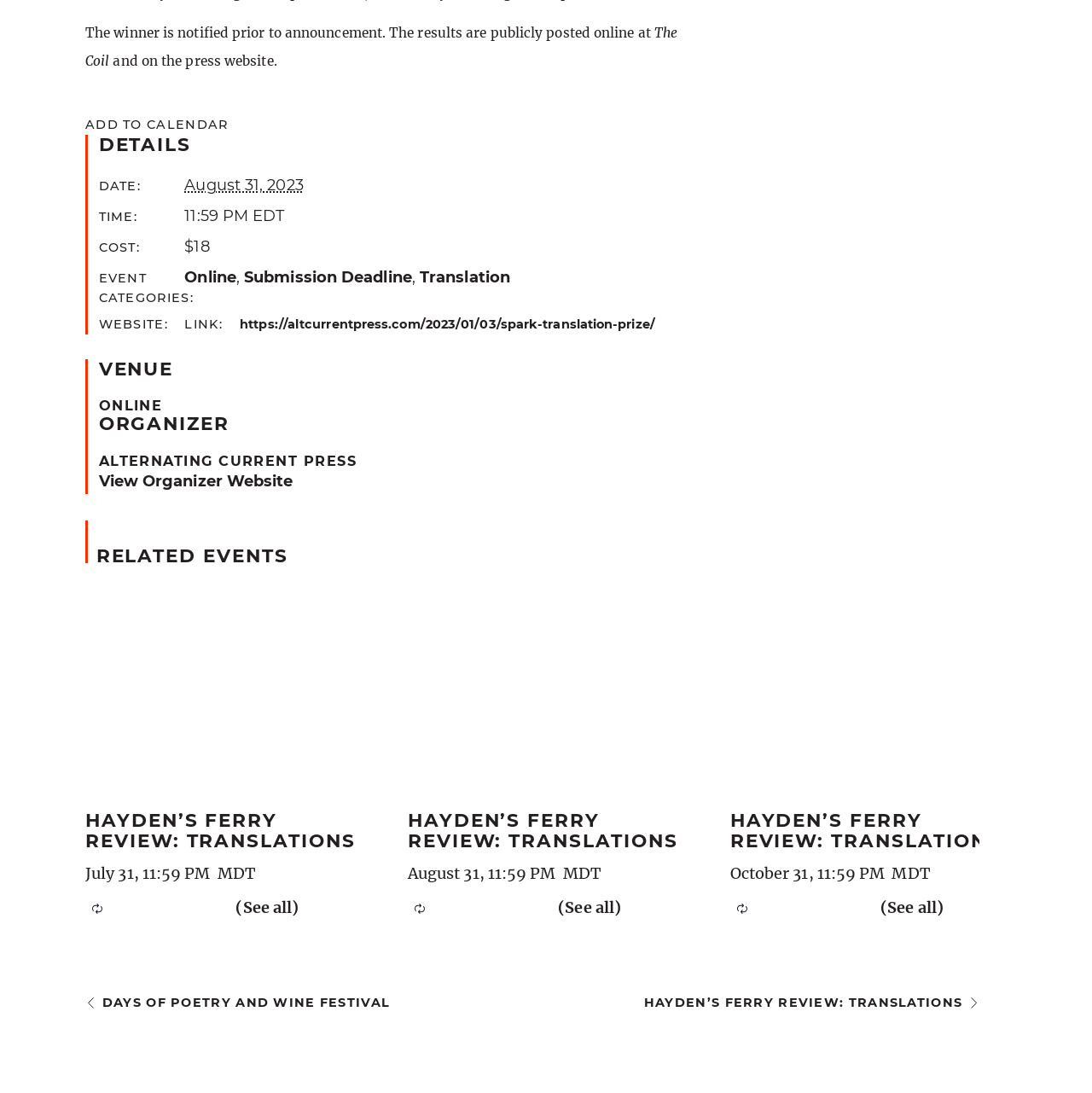Could you determine the bounding box coordinates of the clickable element to complete the instruction: "View organizer website"? Provide the coordinates as four float numbers between 0 and 1, i.e., [left, top, right, bottom].

[0.09, 0.432, 0.268, 0.449]